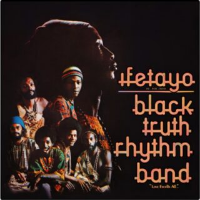Explain the details of the image you are viewing.

This image features the album cover for "Ifetayo" by the Black Truth Rhythm Band. The design showcases a striking portrait in profile of a band member, surrounded by a vibrant and colorful depiction of the group seated together. Each member is adorned in distinctive and stylish attire that reflects a rich cultural heritage, enhanced by various hats and traditional patterns. The album title "Ifetayo" is boldly displayed in an eye-catching font at the top, while "Black Truth Rhythm Band" is prominently featured below, emphasizing the group's identity. This visually compelling artwork captures the essence of the music, which blends Afrobeat rhythms with jazz influences, inviting listeners into a world of powerful sound and cultural expression.